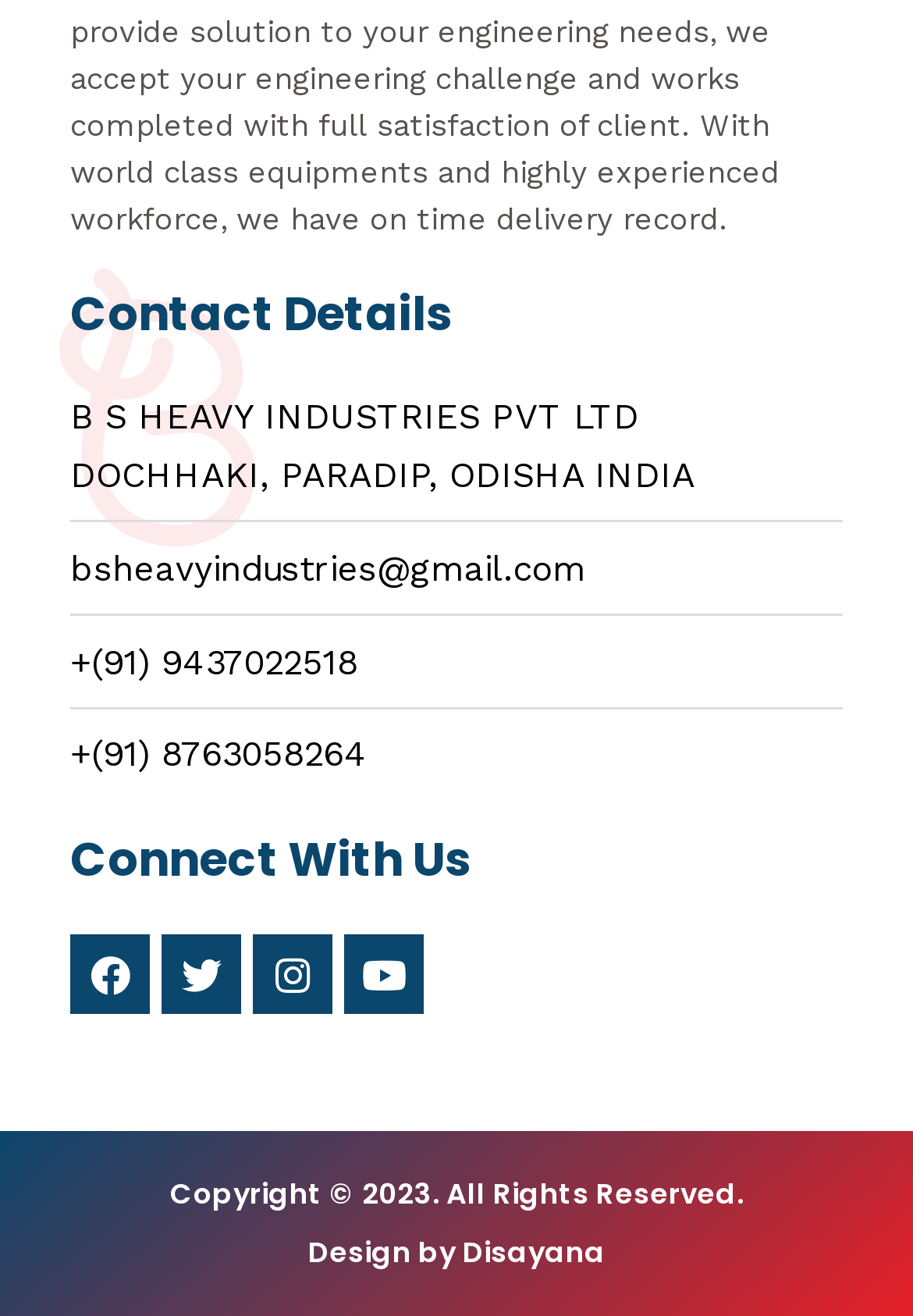Using the format (top-left x, top-left y, bottom-right x, bottom-right y), provide the bounding box coordinates for the described UI element. All values should be floating point numbers between 0 and 1: alt="PubCrawlBerlin.de"

None